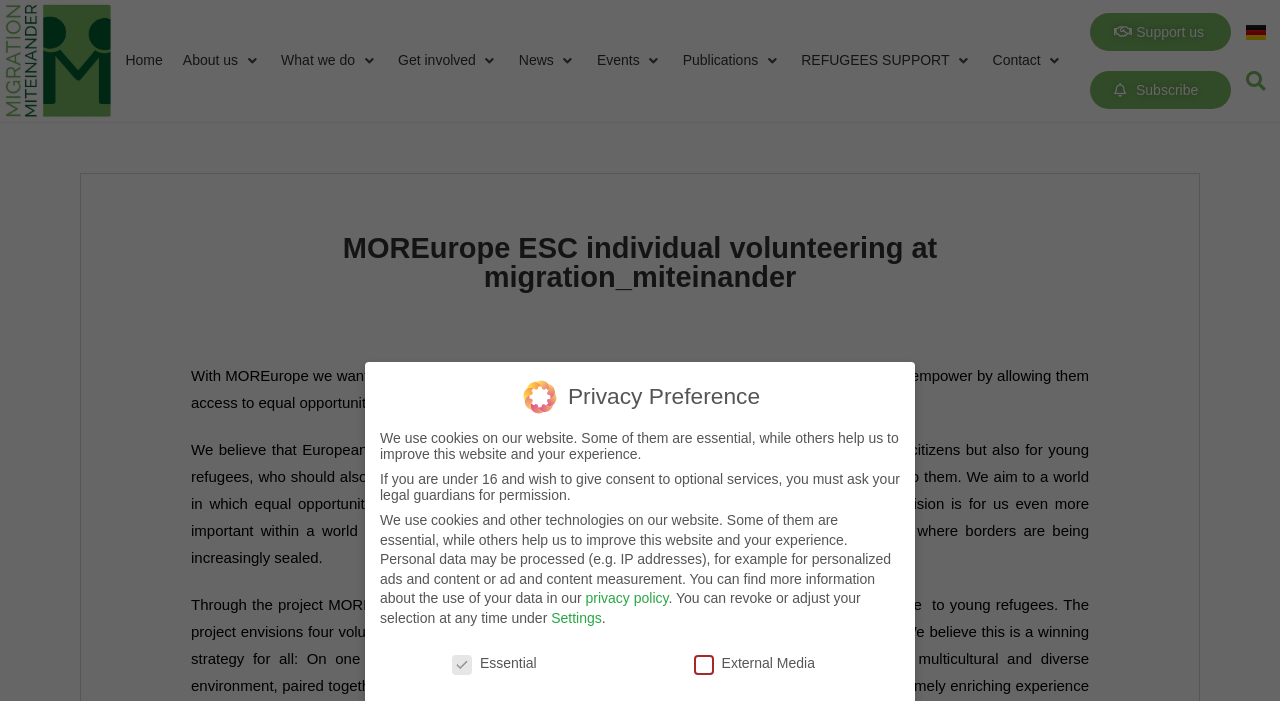What are the main sections of the website?
Can you offer a detailed and complete answer to this question?

By looking at the top navigation bar, I can see that the main sections of the website are Home, About us, What we do, Get involved, News, Events, Publications, REFUGEES SUPPORT, and Contact.